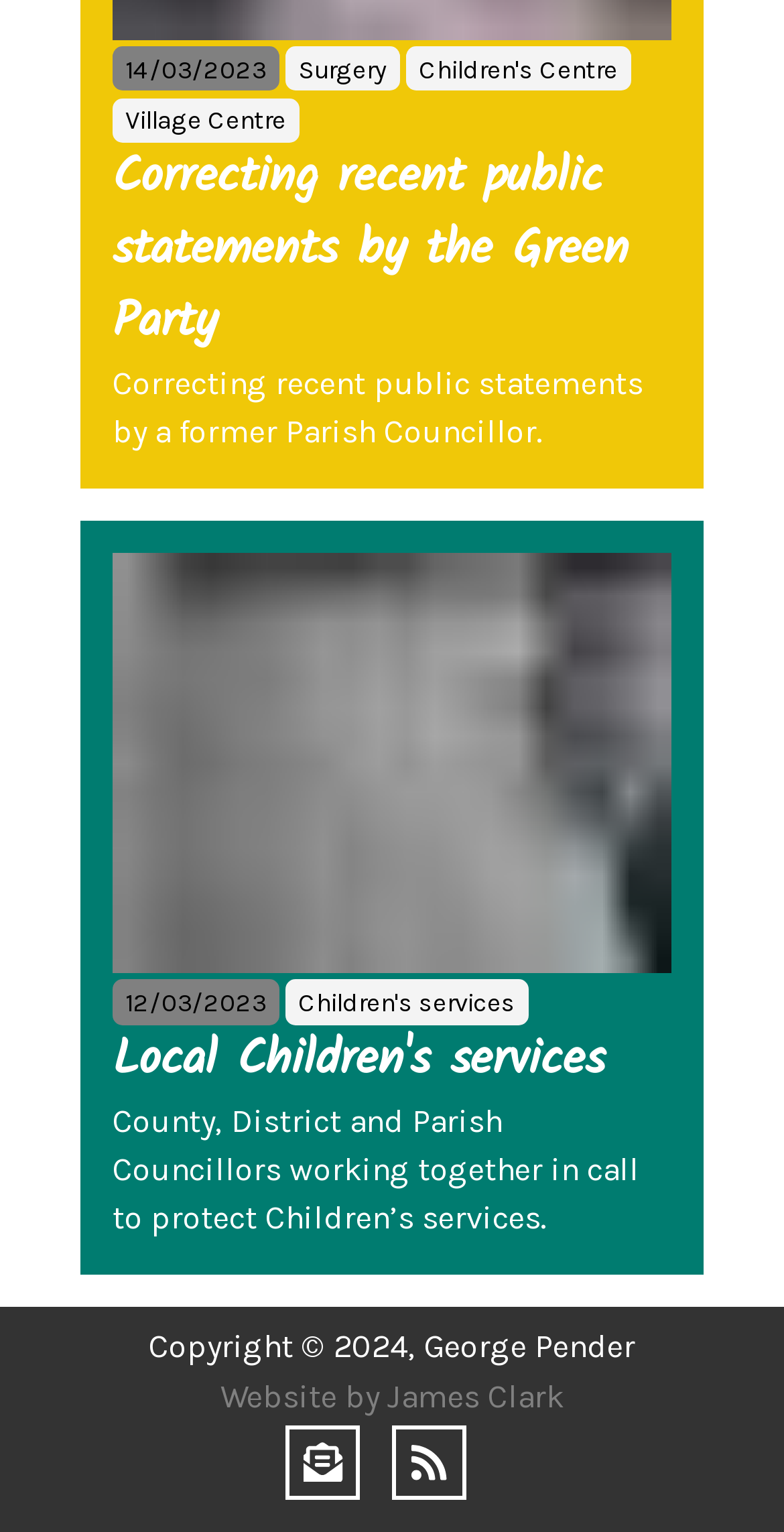Respond with a single word or short phrase to the following question: 
What is the format of the KCC consultation?

Online and on paper